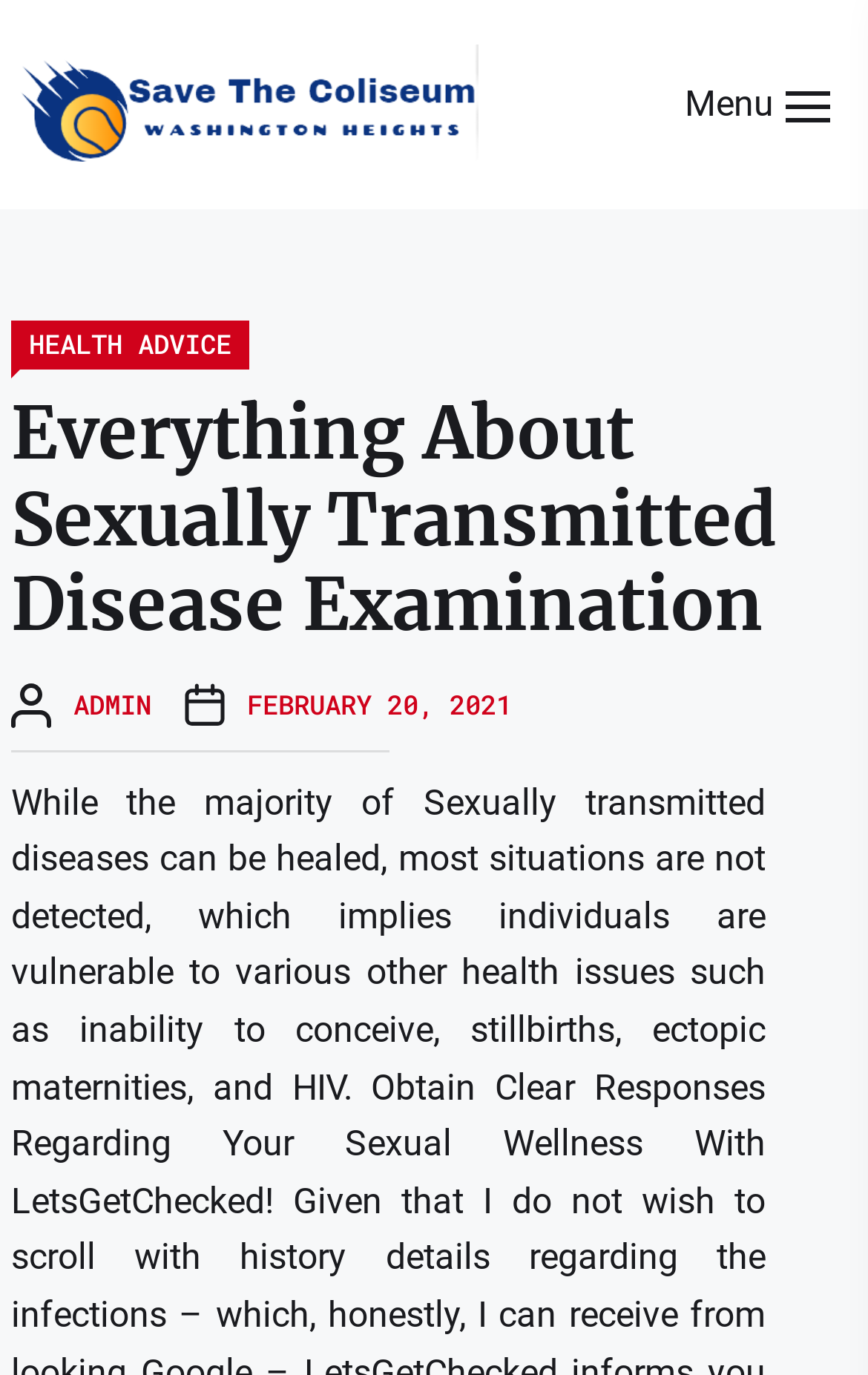What is the topic of the webpage?
Respond with a short answer, either a single word or a phrase, based on the image.

Sexually Transmitted Disease Examination